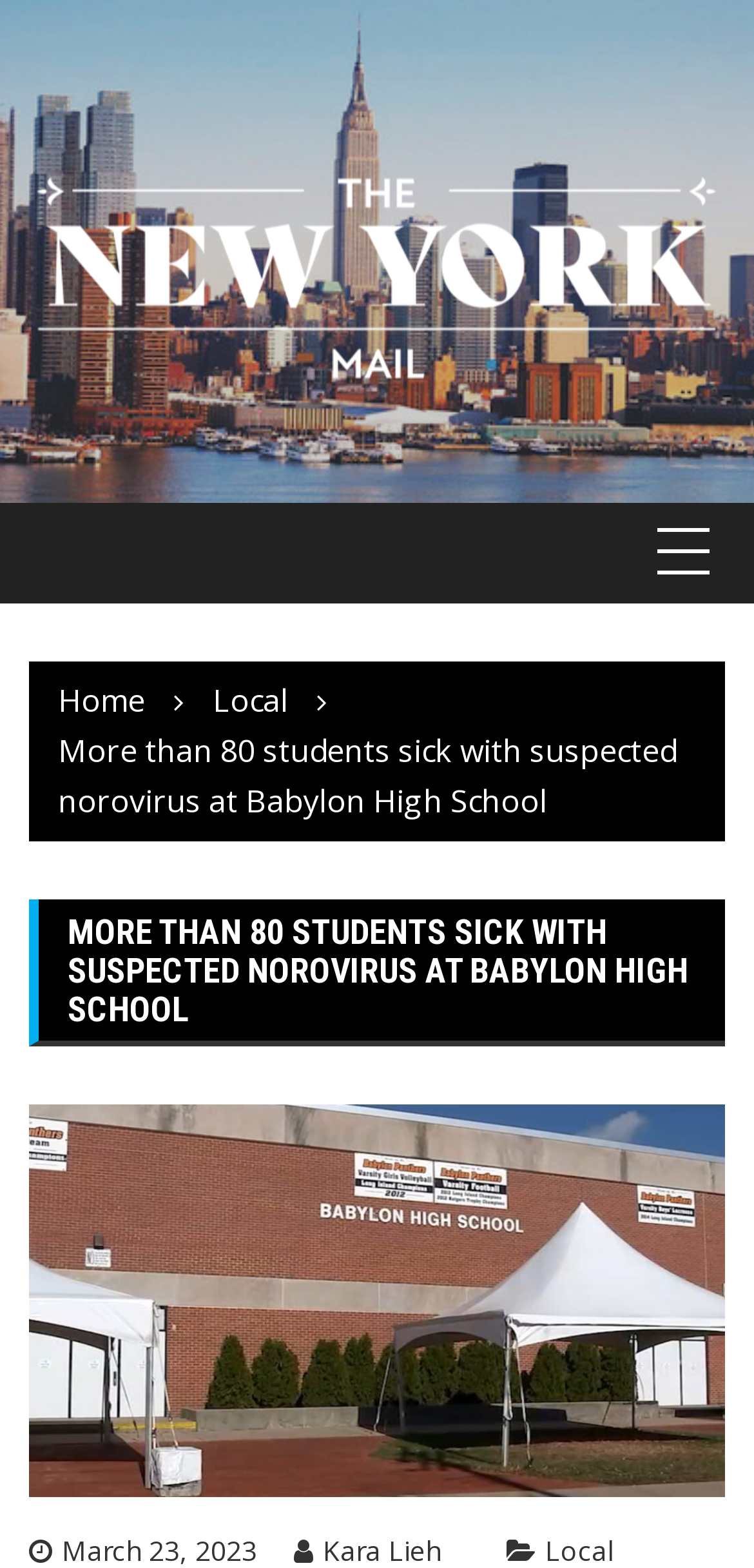What is the name of the school mentioned in the article?
Using the visual information from the image, give a one-word or short-phrase answer.

Babylon High School